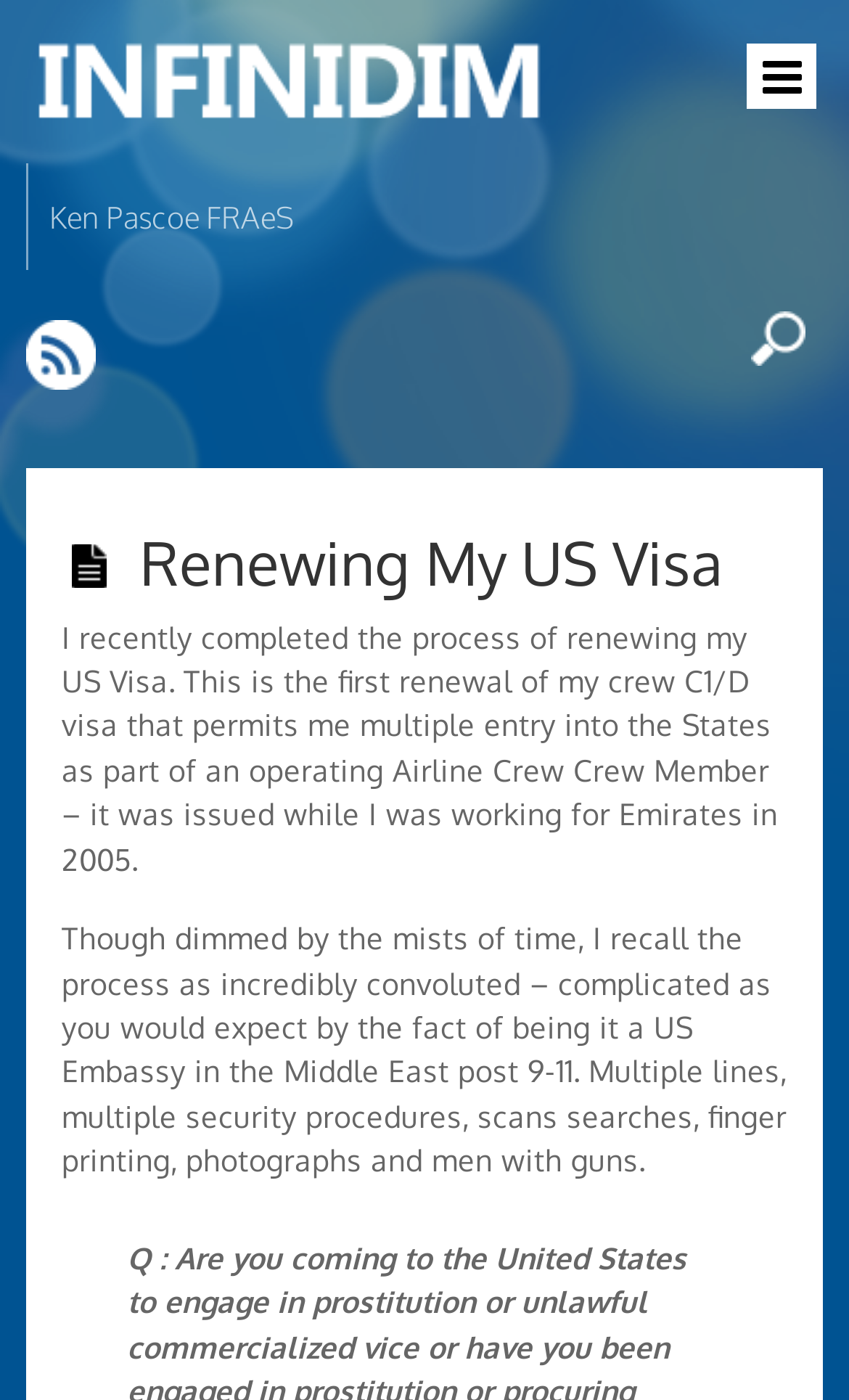Describe the webpage meticulously, covering all significant aspects.

The webpage is about renewing a US visa, specifically the author's personal experience with the process. At the top left, there is a logo image and a link with the text "Infinidim". Below the logo, the author's name "Ken Pascoe FRAeS" is displayed. 

On the top right, there is a search box with a placeholder text "Search" and a magnifying glass icon represented by "\uf0c9". Next to the search box, there is an "RSS" link. 

The main content of the webpage is divided into sections. The first section has a heading "Renewing My US Visa" with a link to the same title. Below the heading, there is a paragraph describing the author's experience with renewing their US visa, mentioning that it was the first renewal of their crew C1/D visa. 

The second paragraph is located below the first one, describing the author's memory of the process as convoluted and complicated, mentioning multiple lines, security procedures, and other steps involved.